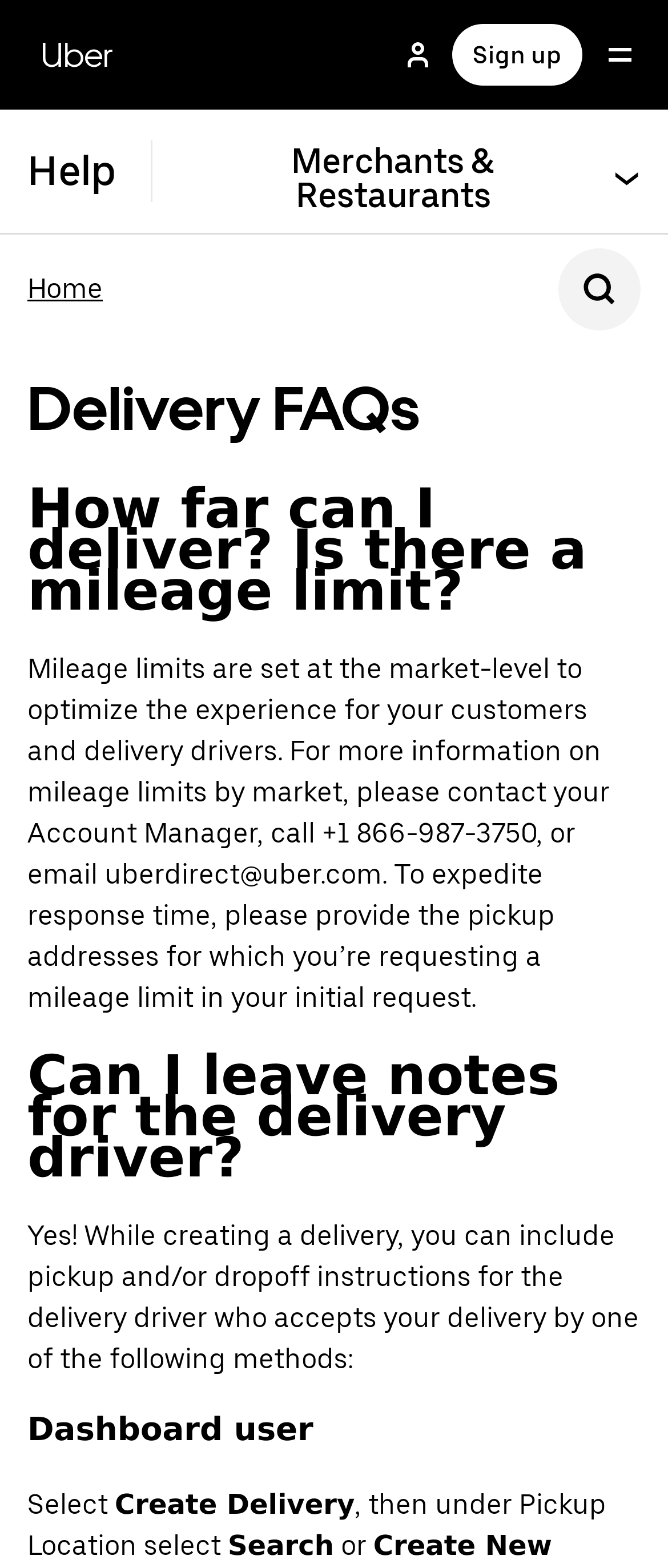Based on the element description: "Sign up", identify the UI element and provide its bounding box coordinates. Use four float numbers between 0 and 1, [left, top, right, bottom].

[0.677, 0.015, 0.872, 0.055]